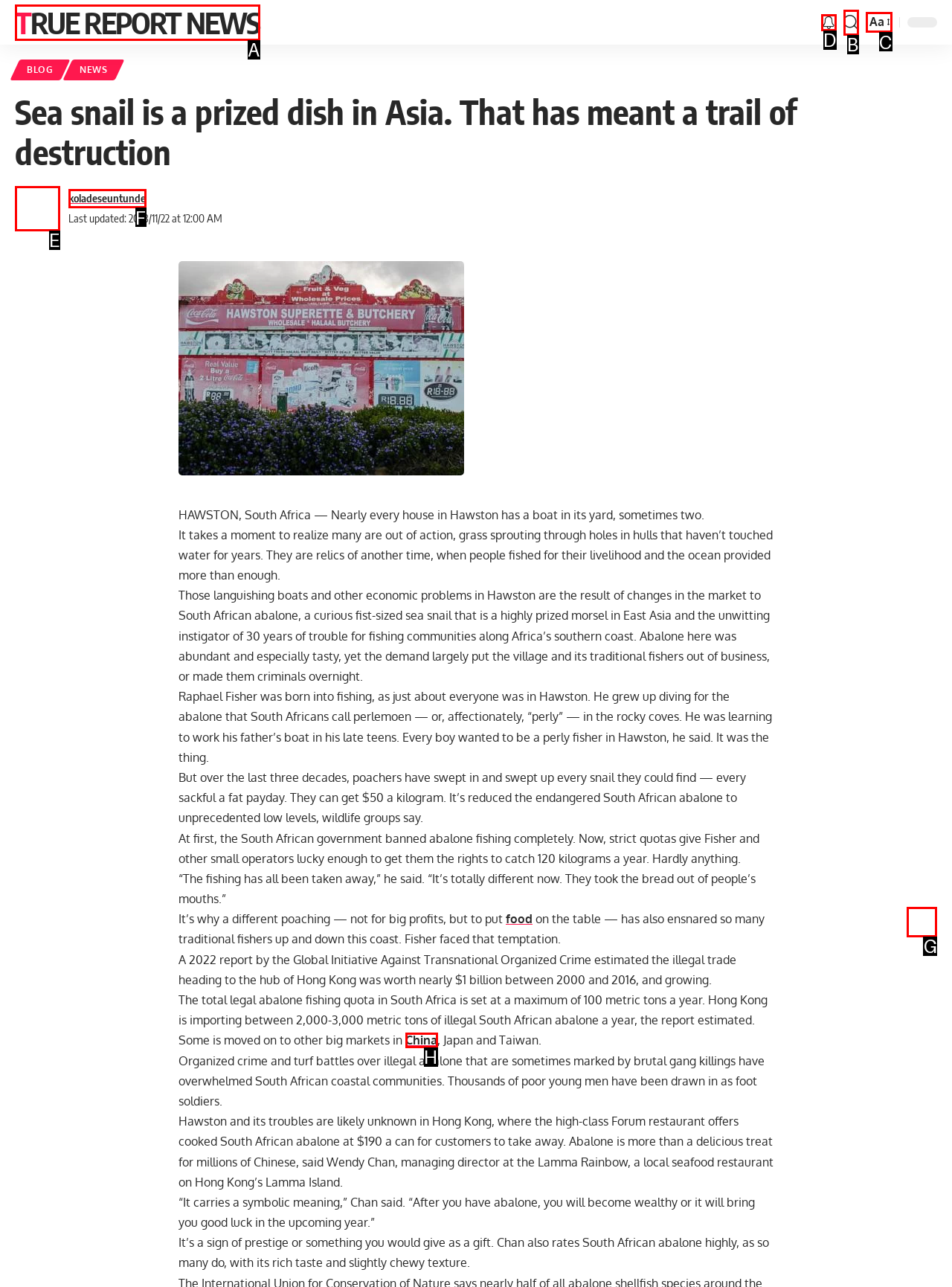Point out the option that needs to be clicked to fulfill the following instruction: Go back to top
Answer with the letter of the appropriate choice from the listed options.

G